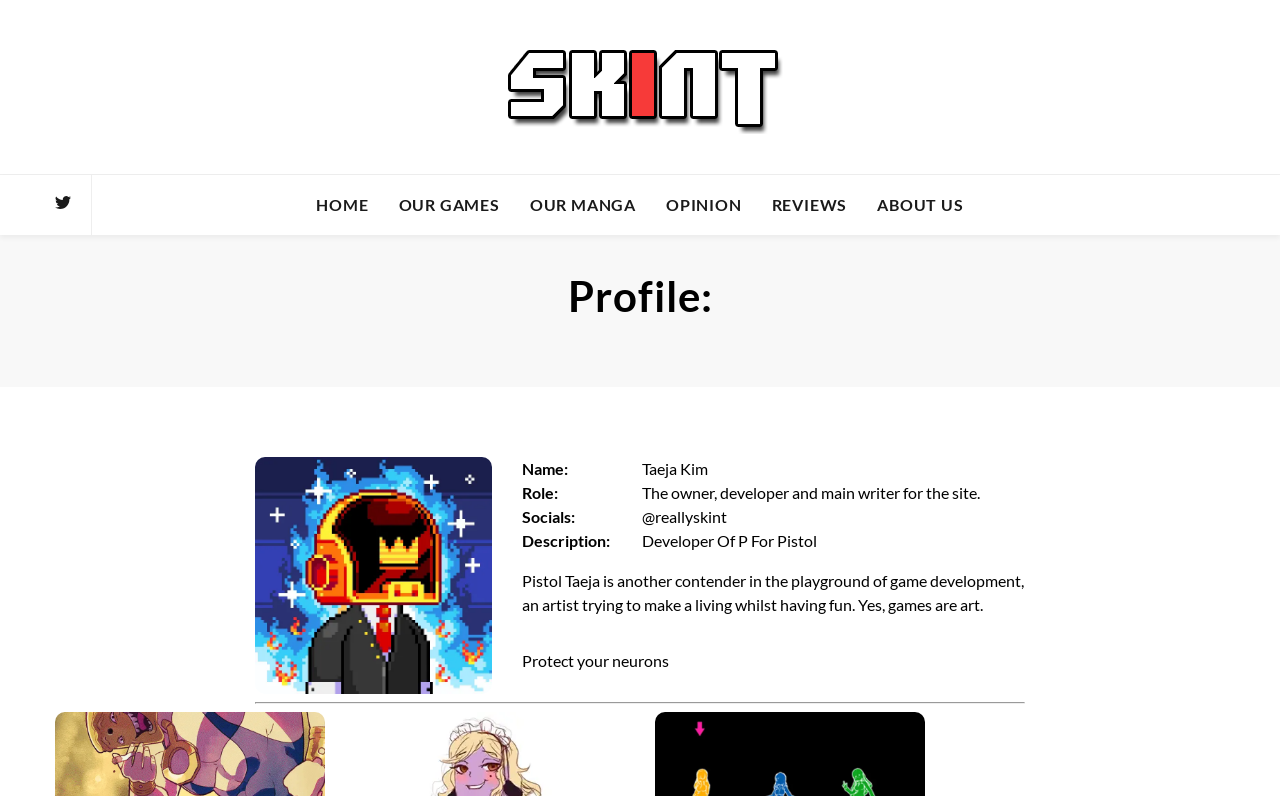Please find the bounding box coordinates of the element that needs to be clicked to perform the following instruction: "Visit the HOME page". The bounding box coordinates should be four float numbers between 0 and 1, represented as [left, top, right, bottom].

[0.247, 0.22, 0.288, 0.295]